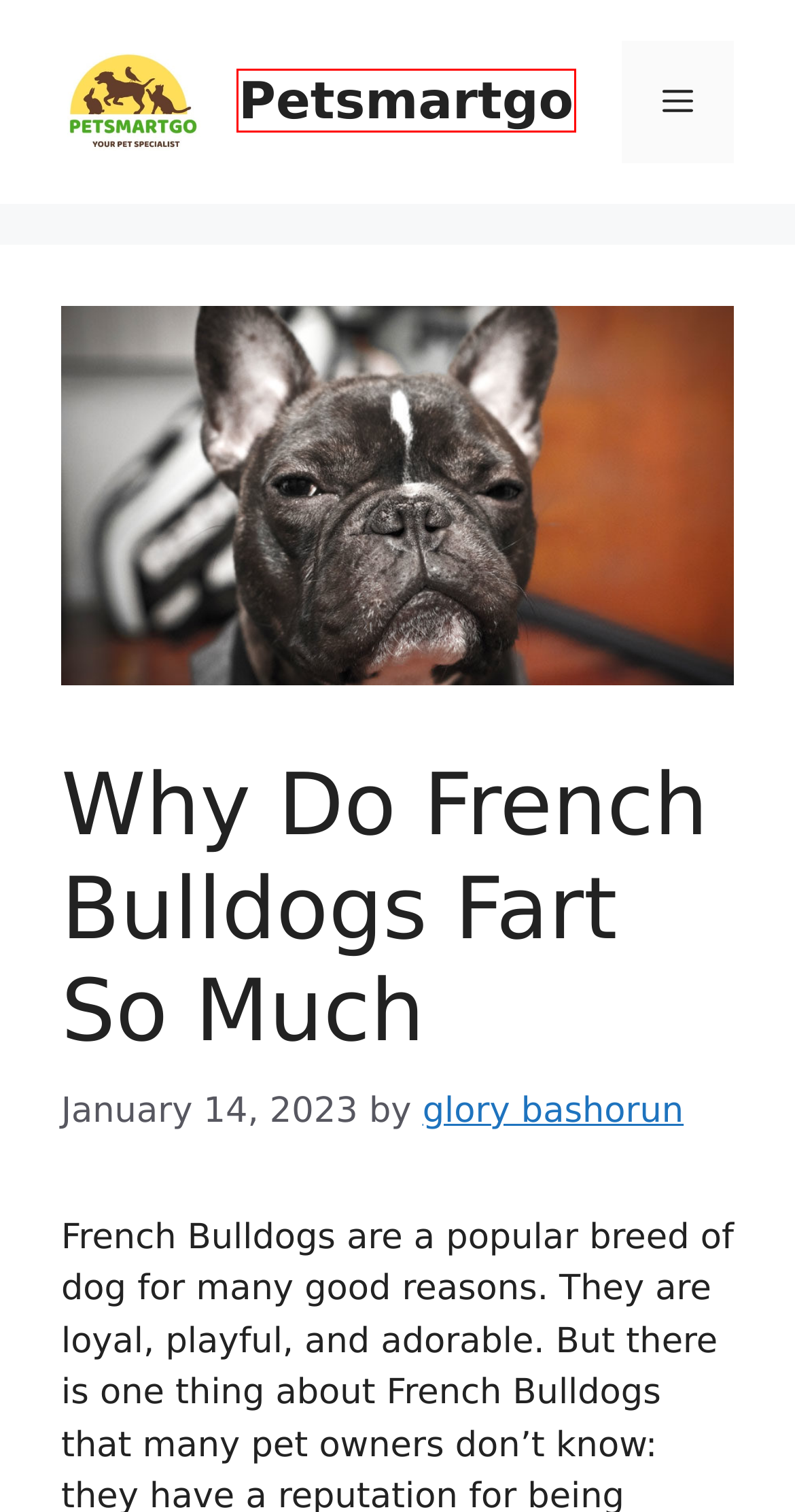Given a webpage screenshot with a red bounding box around a UI element, choose the webpage description that best matches the new webpage after clicking the element within the bounding box. Here are the candidates:
A. Toyota Dealers: Where to Find the Best Deals on Toyota Vehicles - Petsmartgo
B. $12,000 U.S Visa Sponsorship Opportunities in 2024/2025 (Submit Your Applications Now) - Petsmartgo
C. glory bashorun - Petsmartgo
D. Cat Foods - Petsmartgo
E. Petsmartgo - Pet: Dogs, Cat, Birds, Animals at home
F. Small Pets - Petsmartgo
G. Dog names - Petsmartgo
H. Companies - Petsmartgo

E